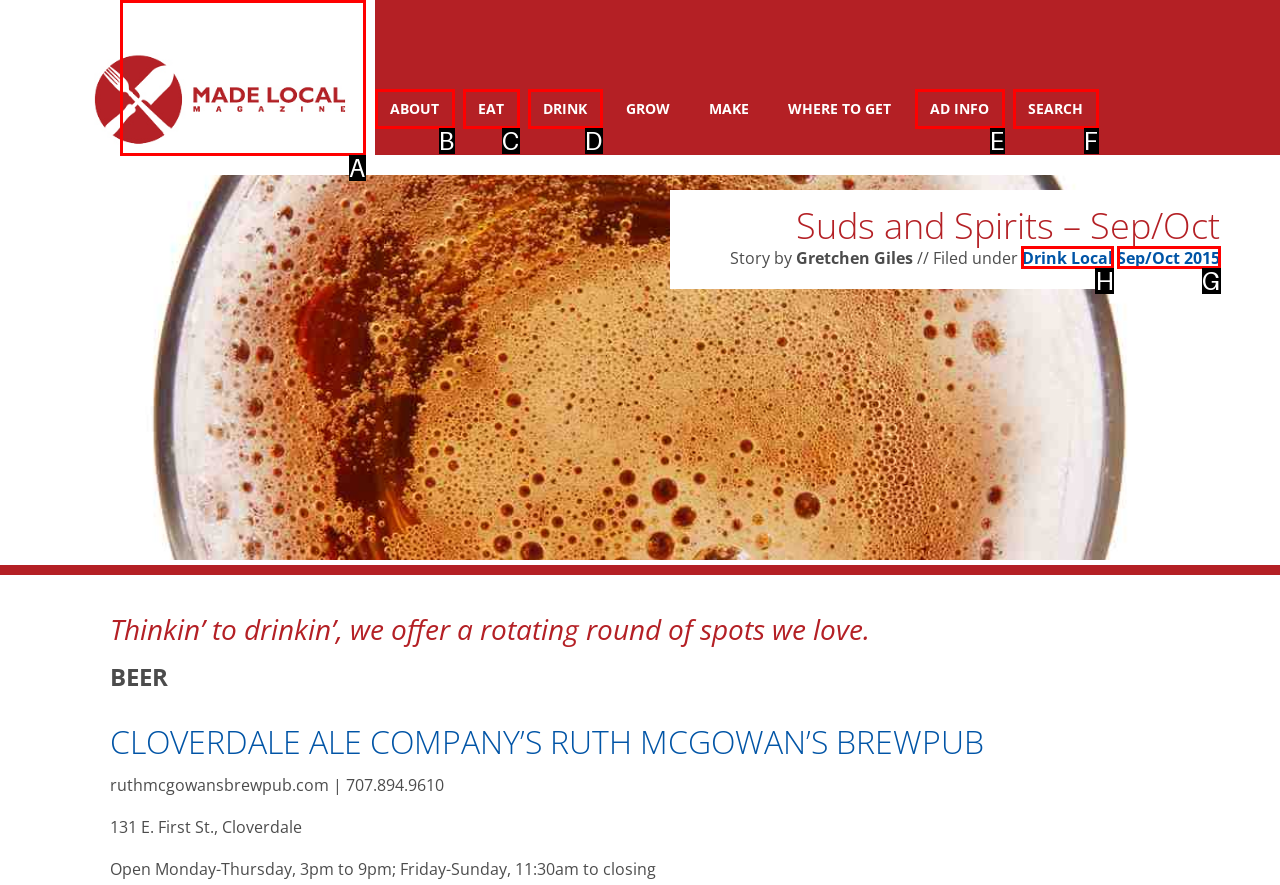Point out the HTML element I should click to achieve the following task: read Drink Local article Provide the letter of the selected option from the choices.

H